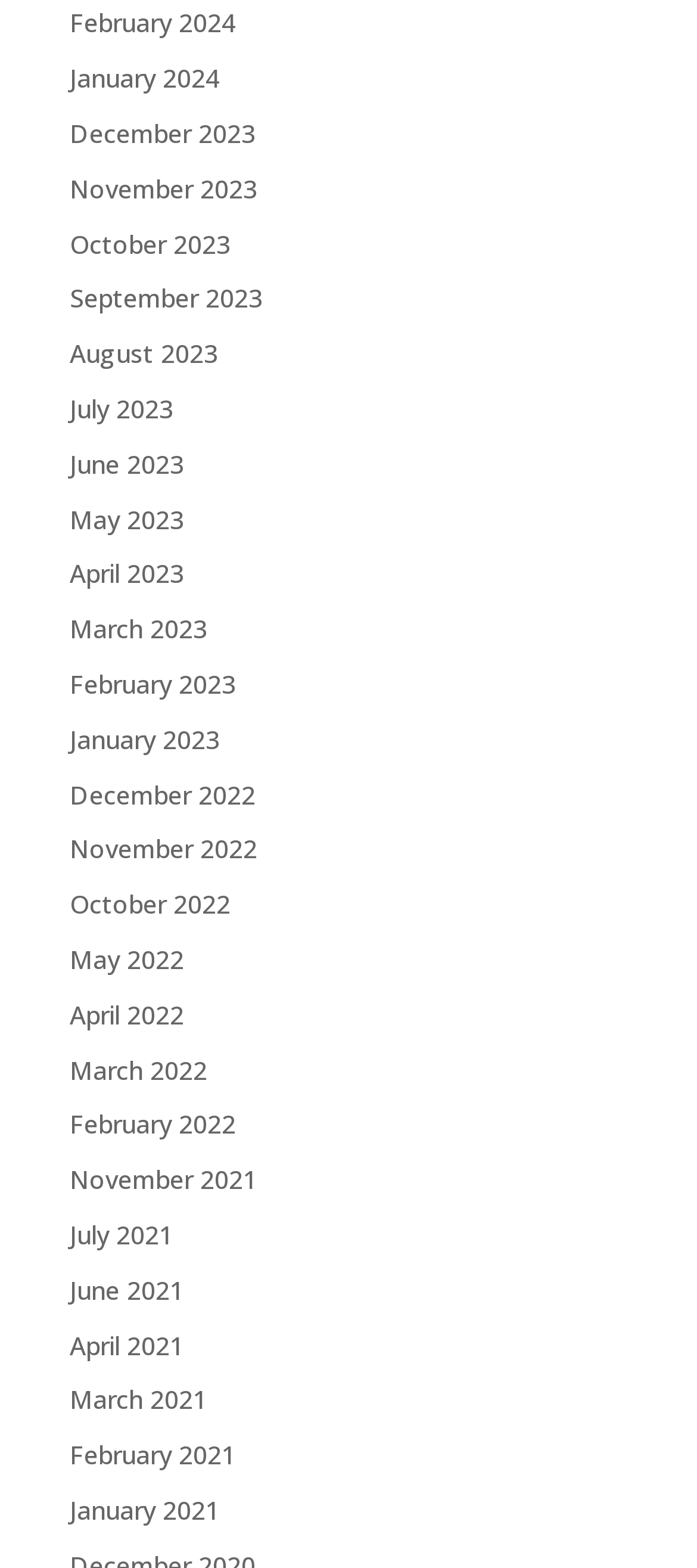How many links are there for the year 2023?
Look at the image and provide a short answer using one word or a phrase.

12